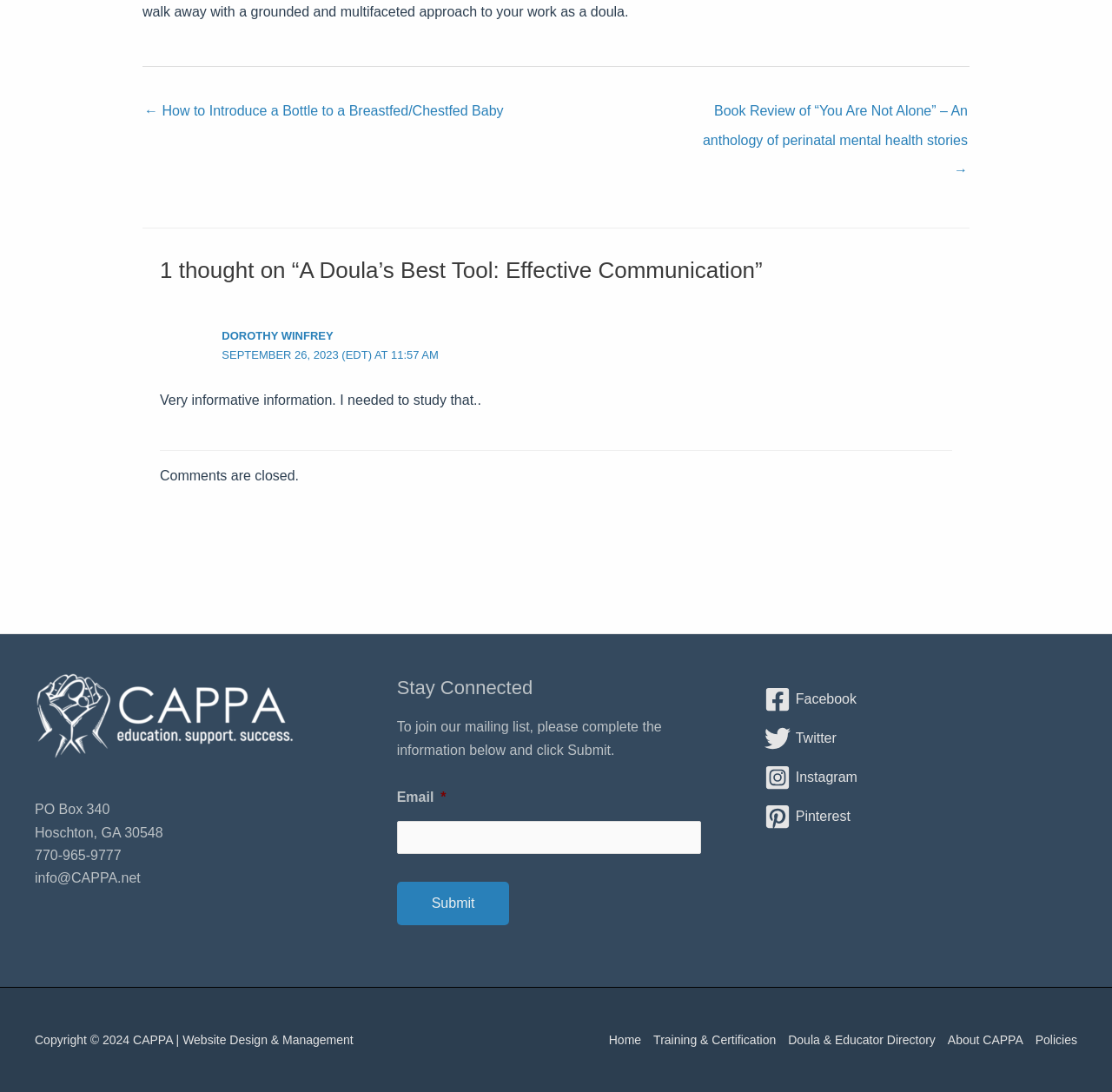What is the purpose of the textbox in the footer?
Please provide a single word or phrase in response based on the screenshot.

To join the mailing list